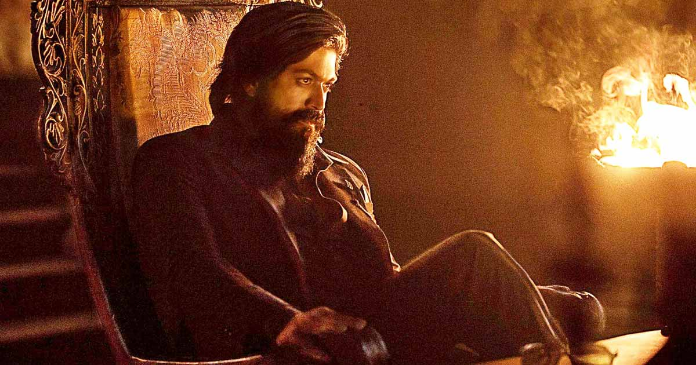What is the film's position in Indian cinema?
Based on the image, provide a one-word or brief-phrase response.

Significant cinematic achievement